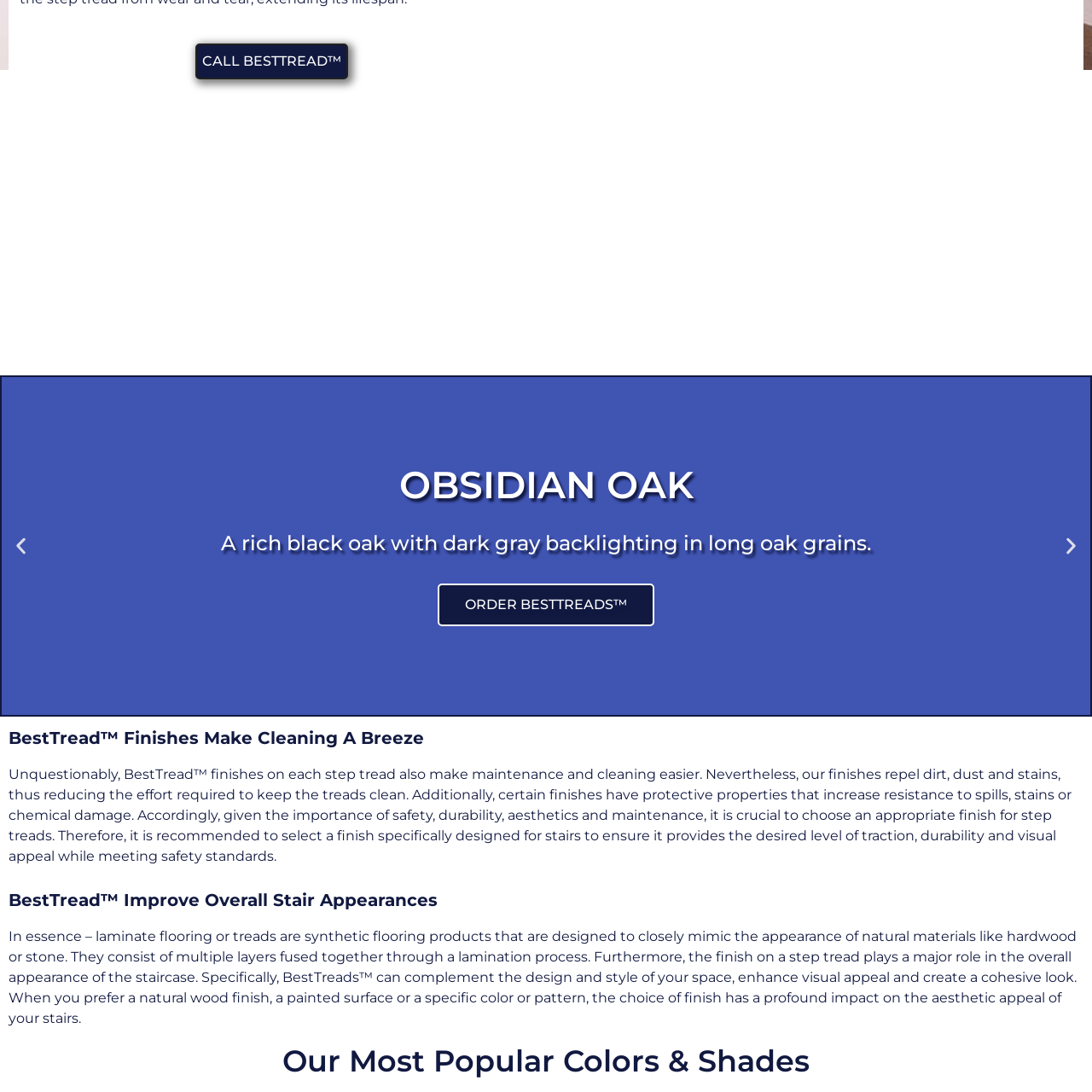View the portion of the image inside the red box and respond to the question with a succinct word or phrase: What is the purpose of the design?

To complement interior styles